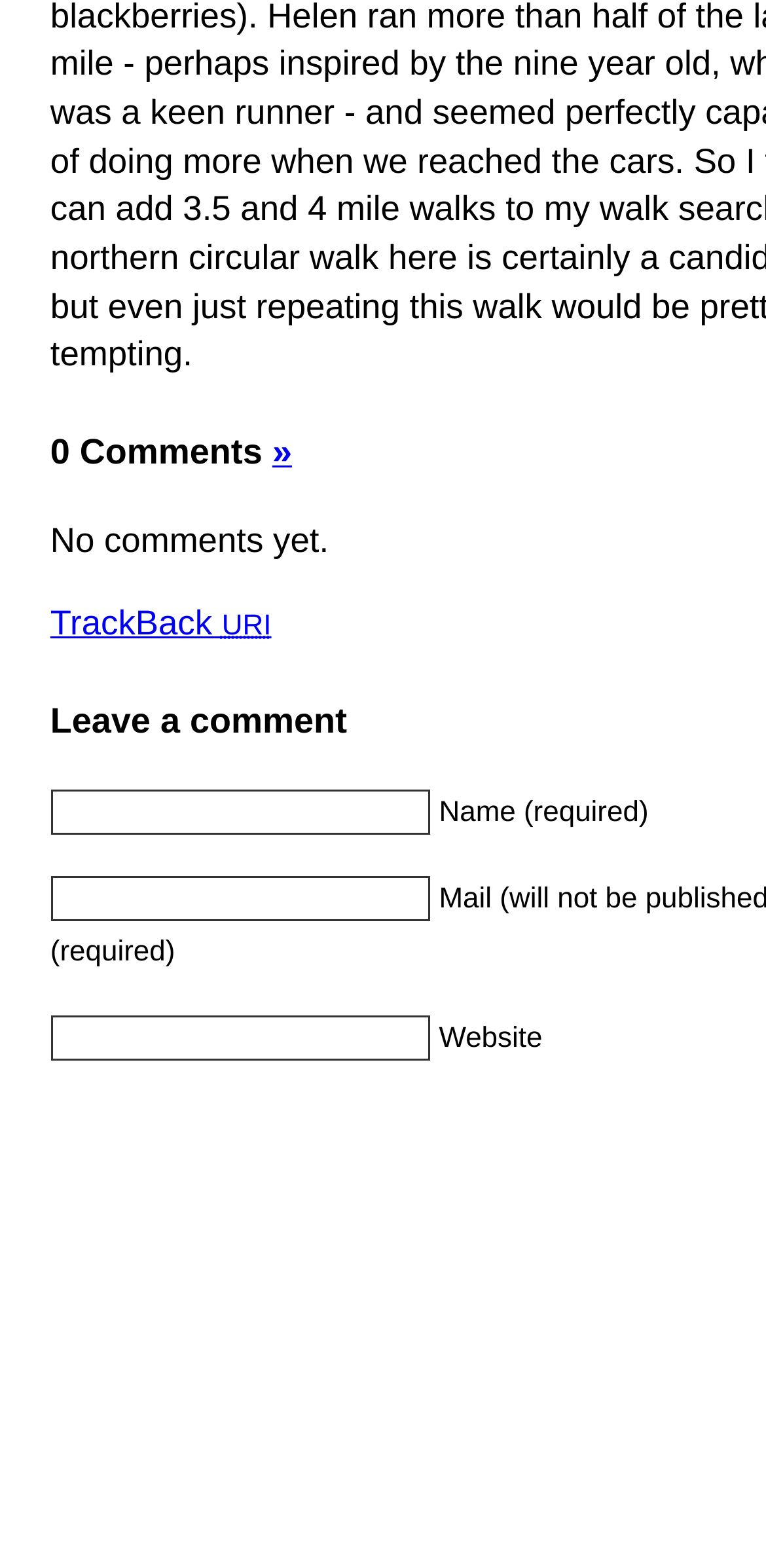How many textboxes are available for user input?
From the screenshot, provide a brief answer in one word or phrase.

3